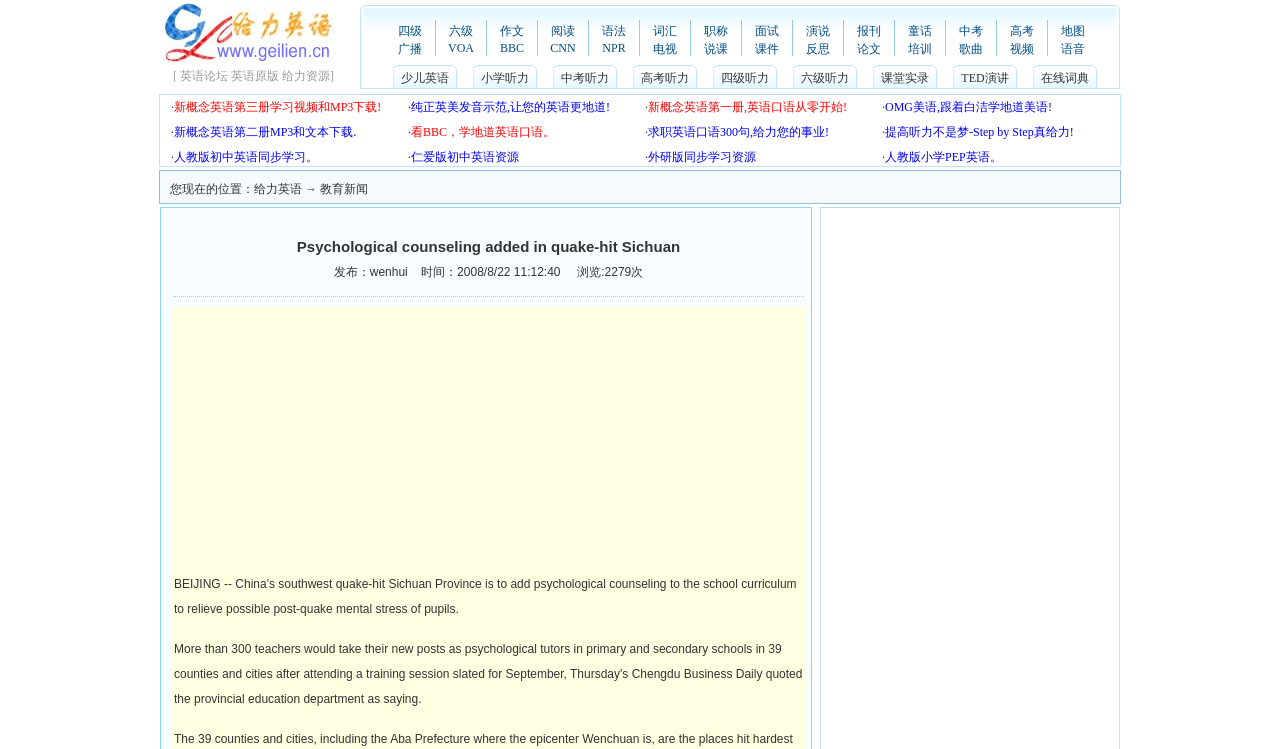Provide the bounding box coordinates of the HTML element described by the text: "aria-label="Advertisement" name="aswift_0" title="Advertisement"". The coordinates should be in the format [left, top, right, bottom] with values between 0 and 1.

[0.147, 0.423, 0.382, 0.757]